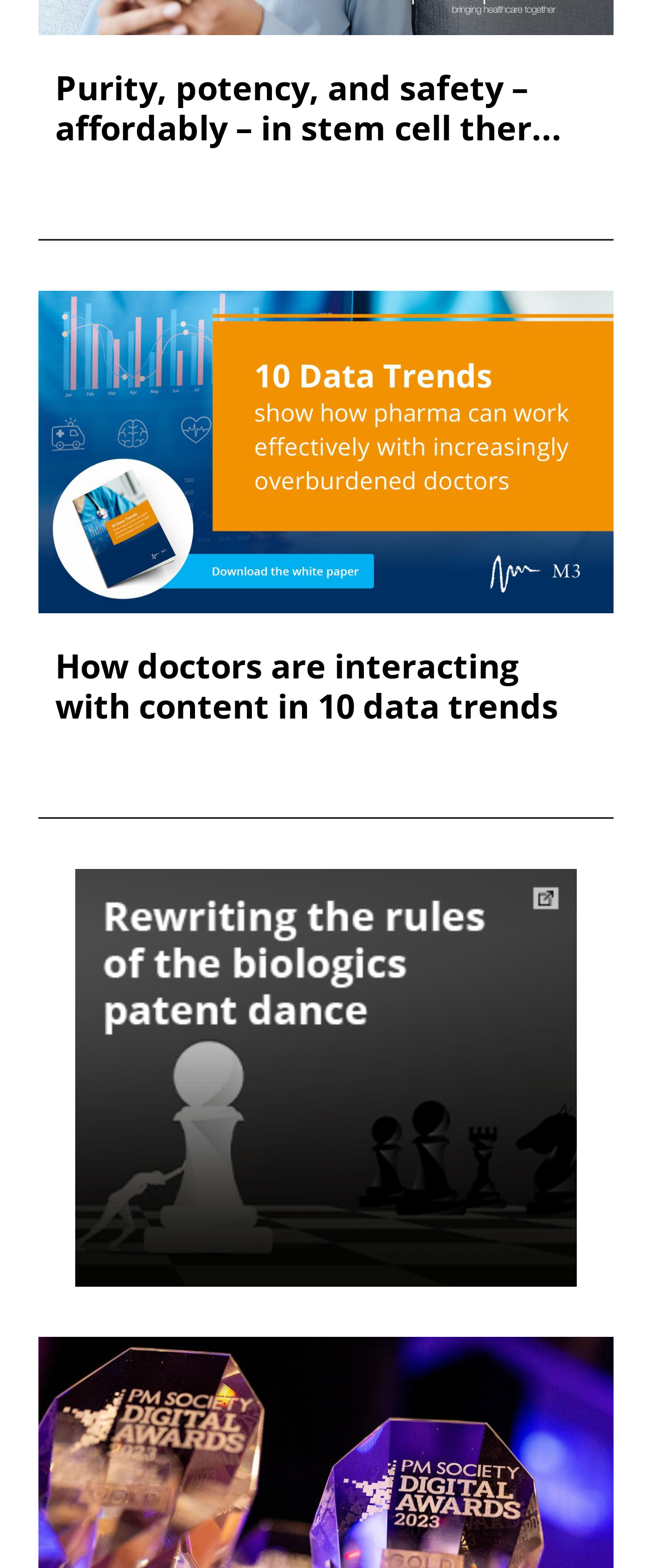Determine the bounding box coordinates for the area you should click to complete the following instruction: "Read the article about how doctors interact with content in 10 data trends".

[0.085, 0.413, 0.915, 0.464]